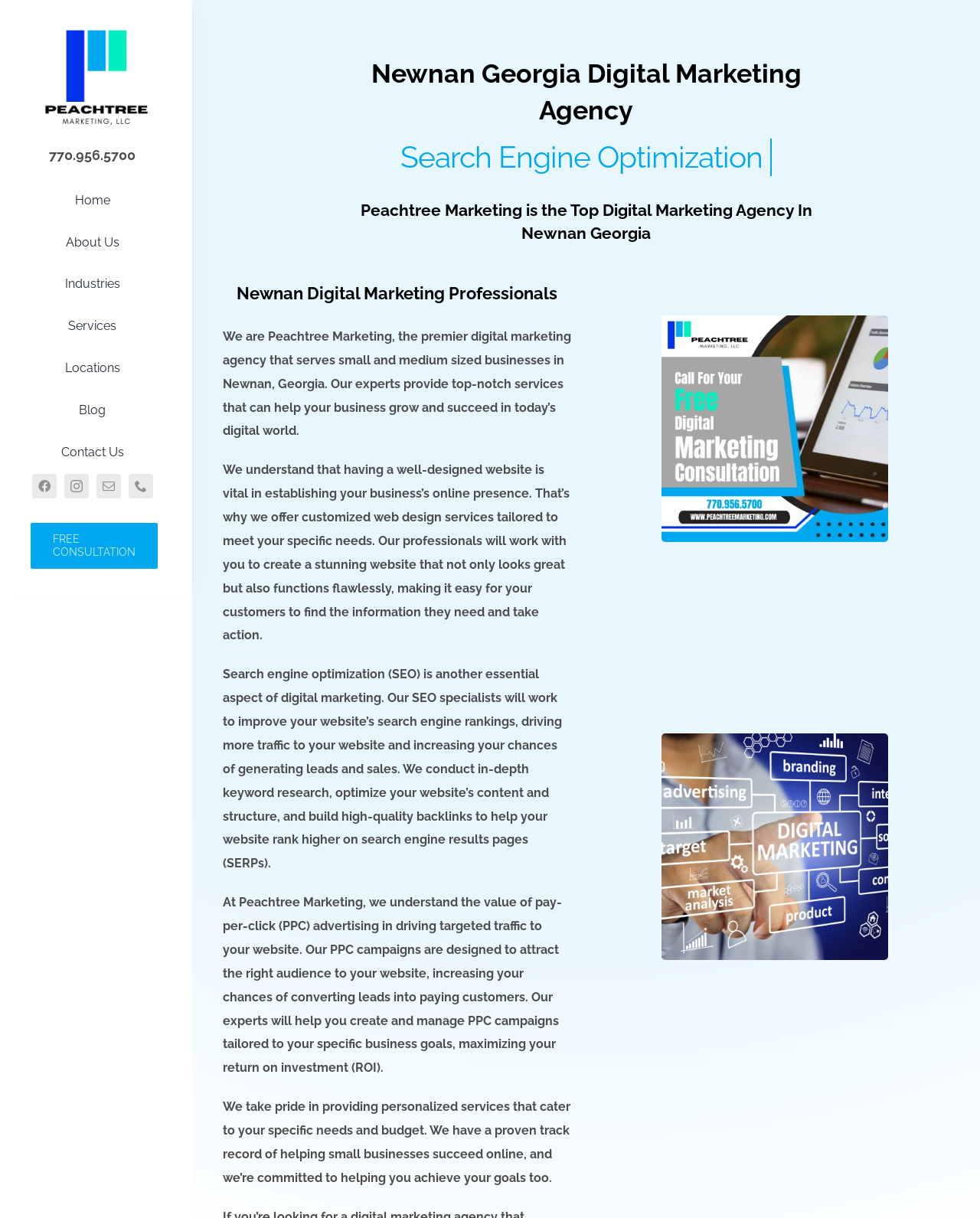Locate and generate the text content of the webpage's heading.

Newnan Georgia Digital Marketing Agency